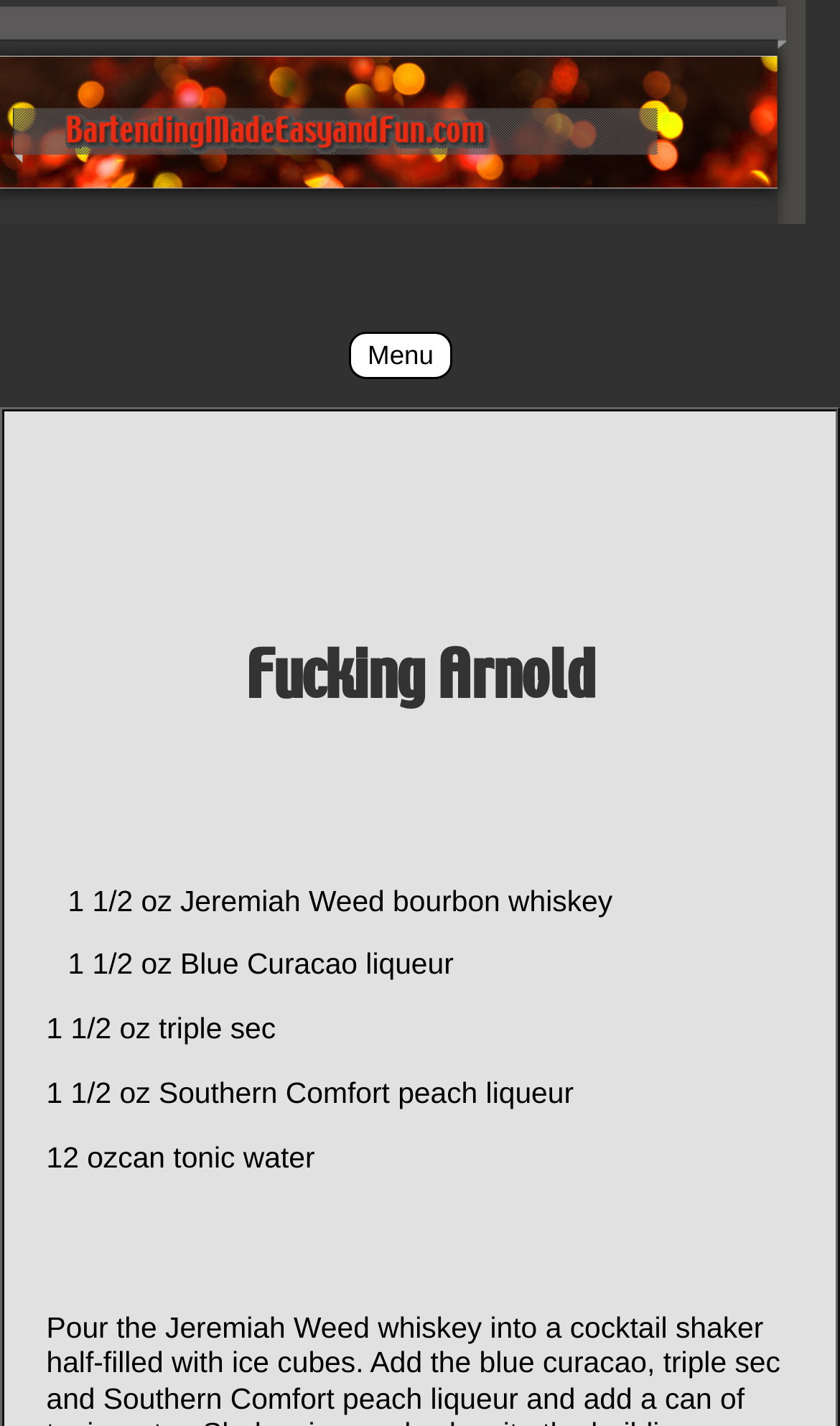Provide a brief response to the question using a single word or phrase: 
How much triple sec is required for the recipe?

1 1/2 oz